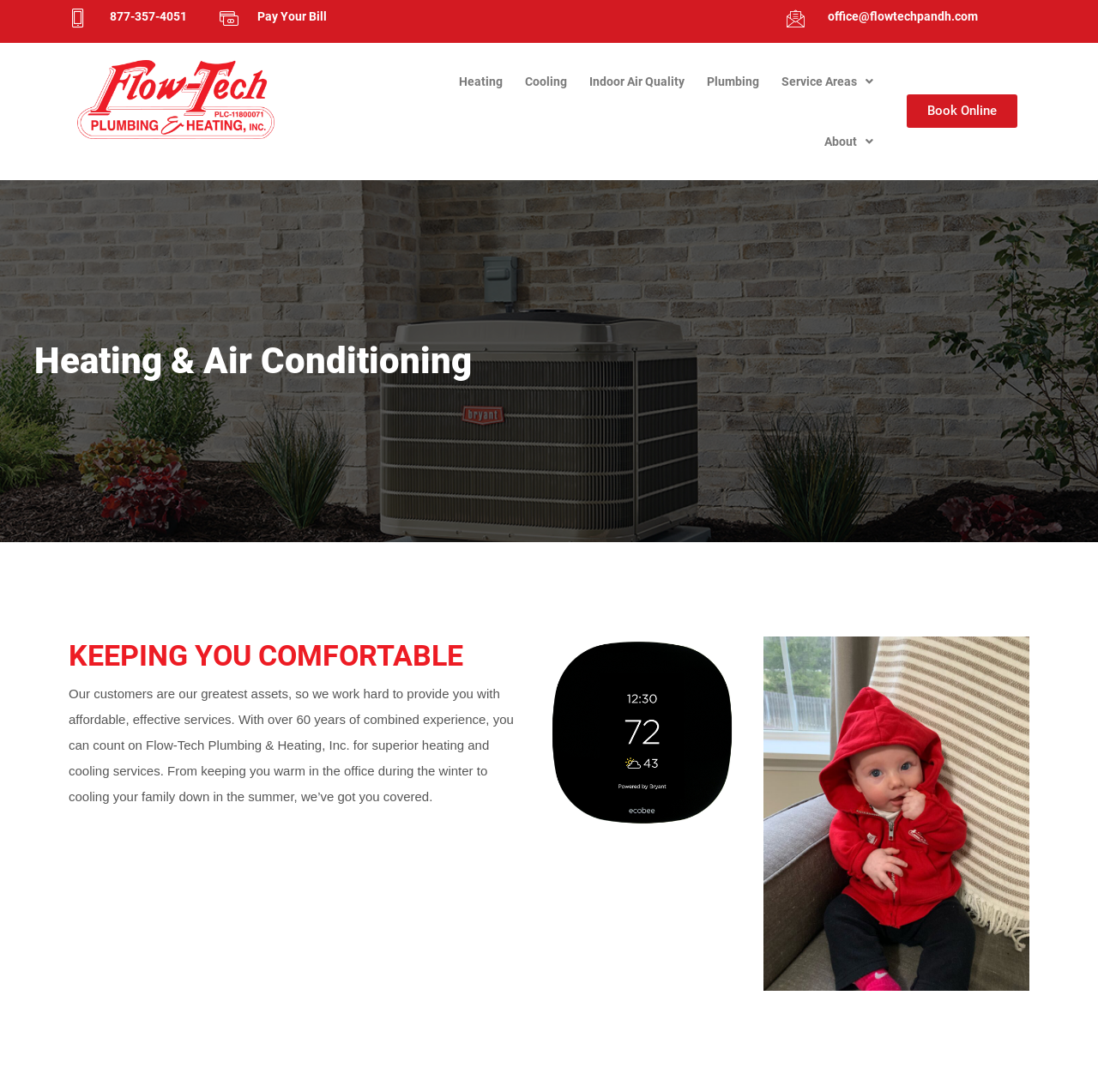What is the email address to contact Flow-Tech?
Answer the question based on the image using a single word or a brief phrase.

office@flowtechpandh.com